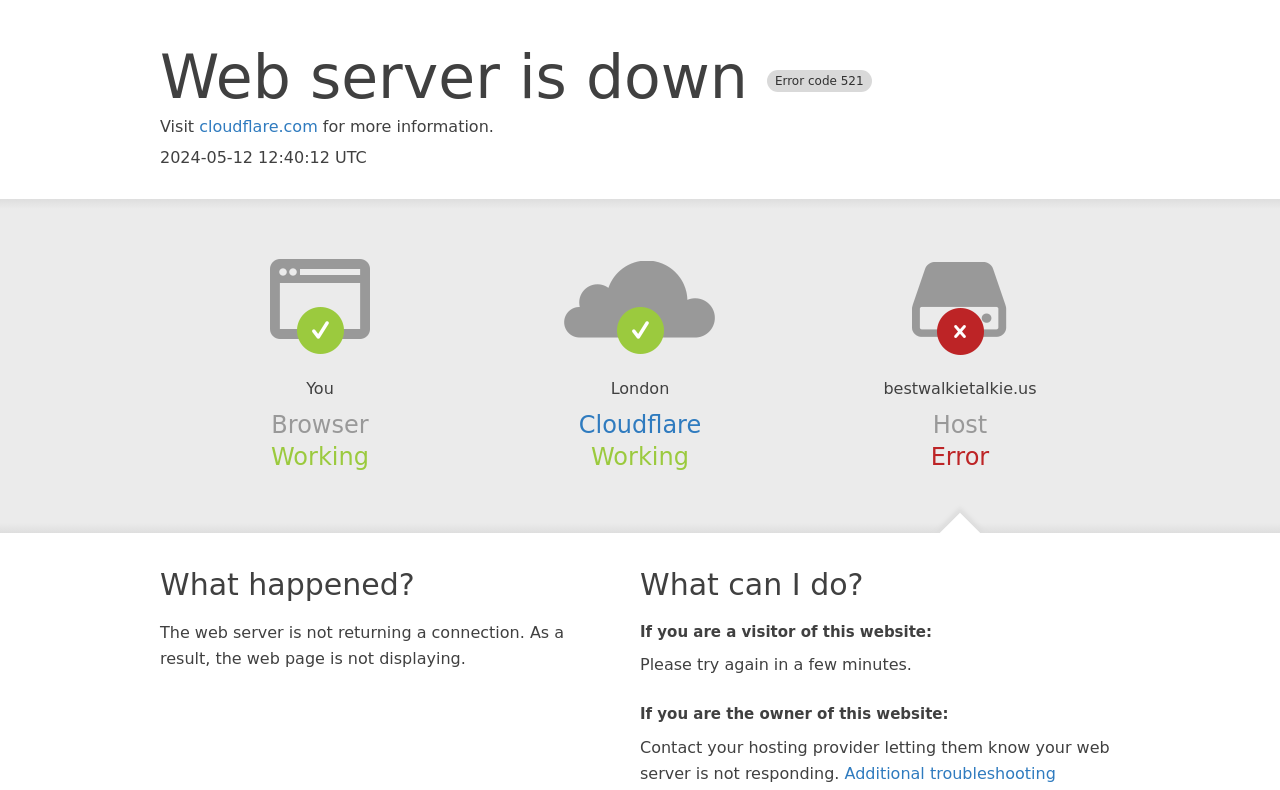Provide a short answer to the following question with just one word or phrase: What is the current status of the browser?

Working